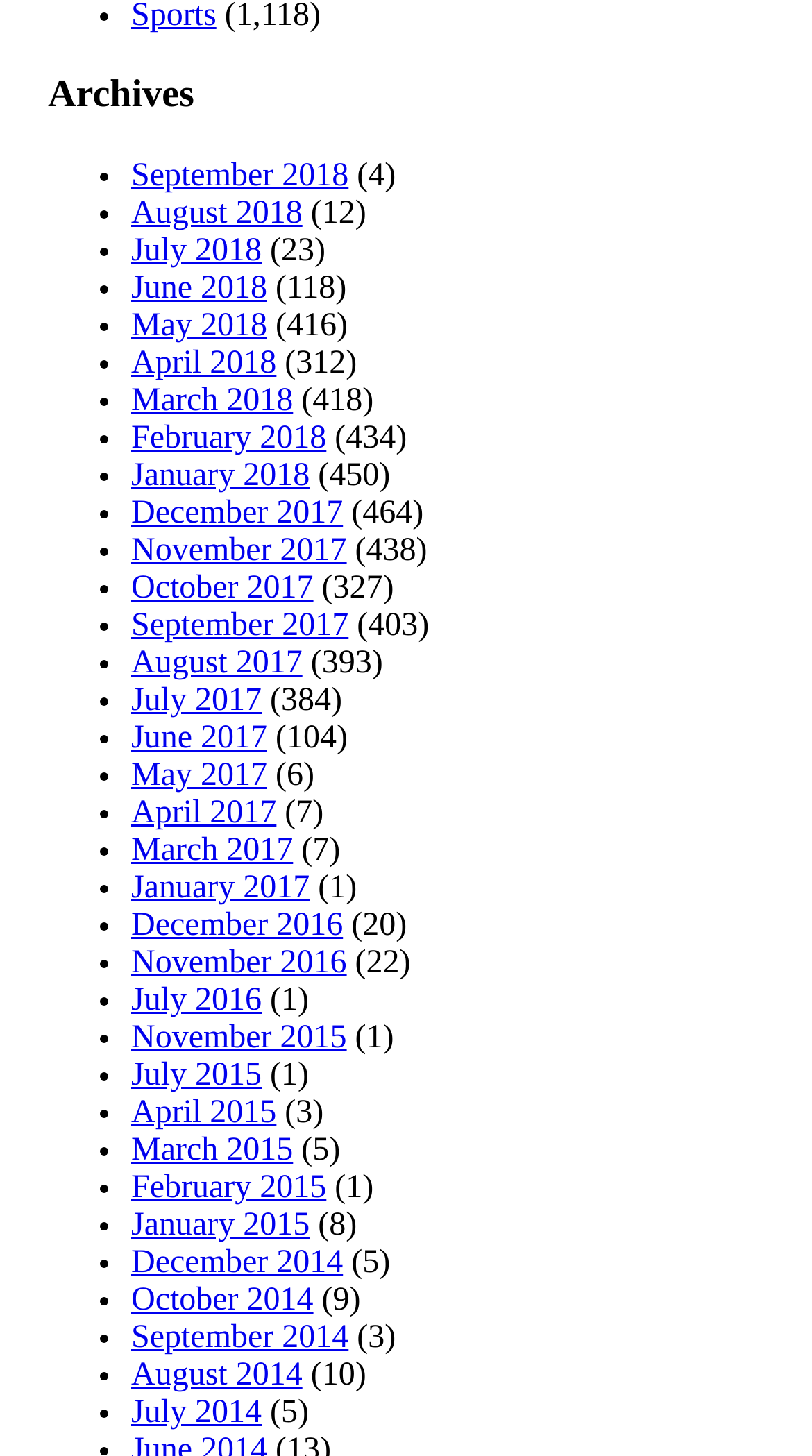Review the image closely and give a comprehensive answer to the question: What is the earliest archive available?

The earliest archive available is 'March 2015' which is indicated by the link element at the bottom of the page with a bounding box of [0.162, 0.778, 0.361, 0.802]. I scrolled down the page to find the earliest archive link.